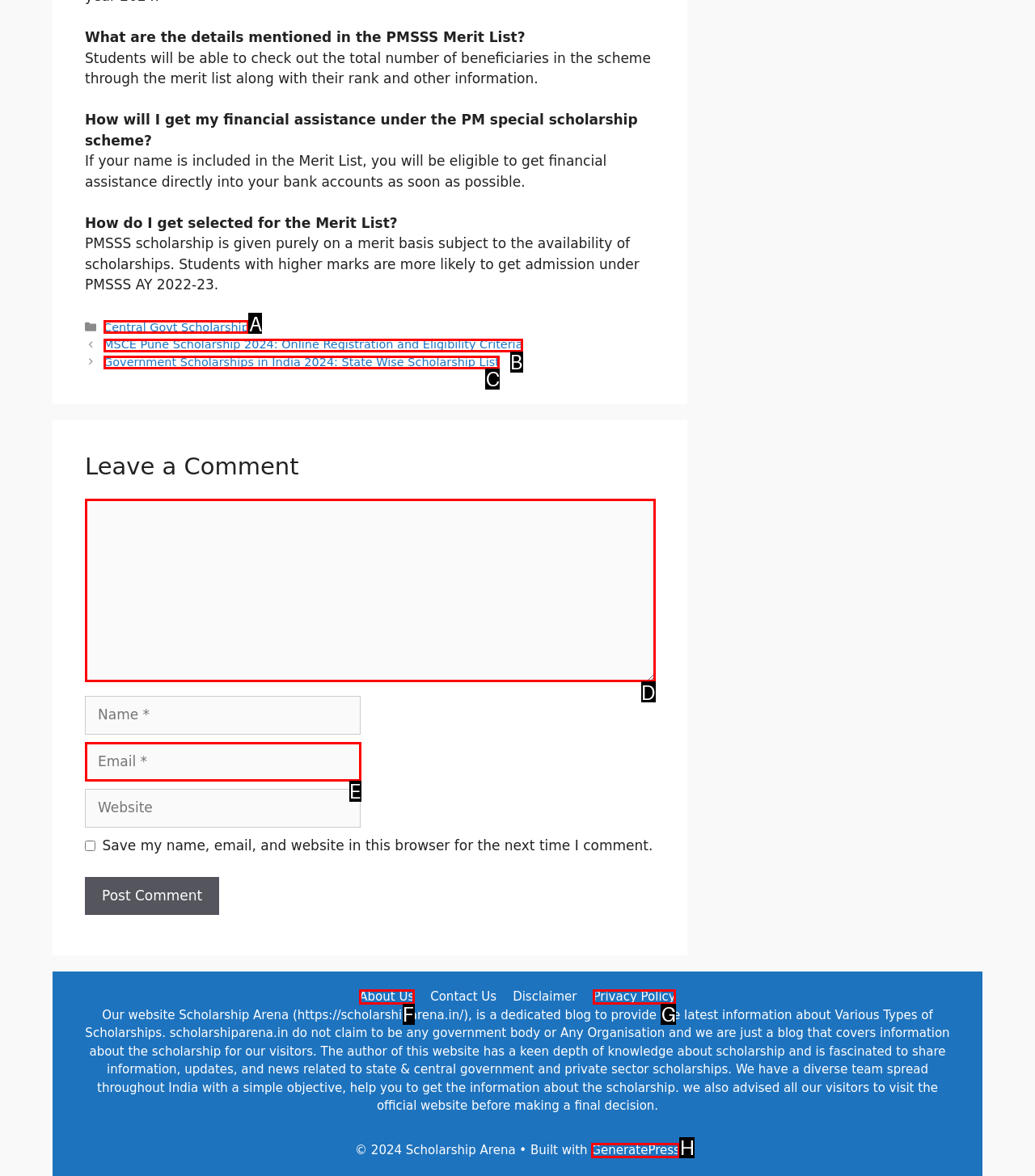Choose the HTML element to click for this instruction: Click on 'MSCE Pune Scholarship 2024: Online Registration and Eligibility Criteria' Answer with the letter of the correct choice from the given options.

B